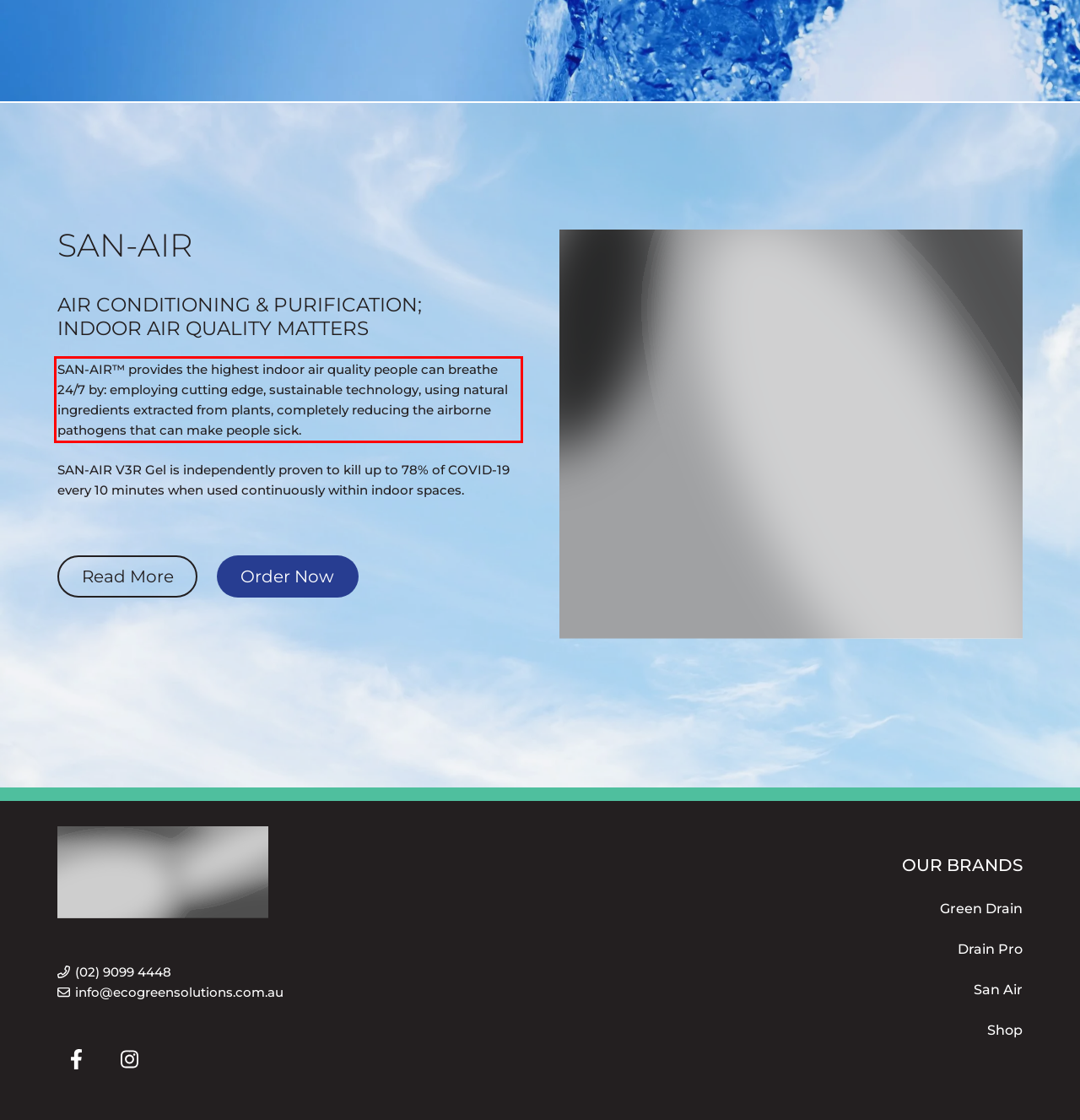Using the provided webpage screenshot, recognize the text content in the area marked by the red bounding box.

SAN-AIR™ provides the highest indoor air quality people can breathe 24/7 by: employing cutting edge, sustainable technology, using natural ingredients extracted from plants, completely reducing the airborne pathogens that can make people sick.